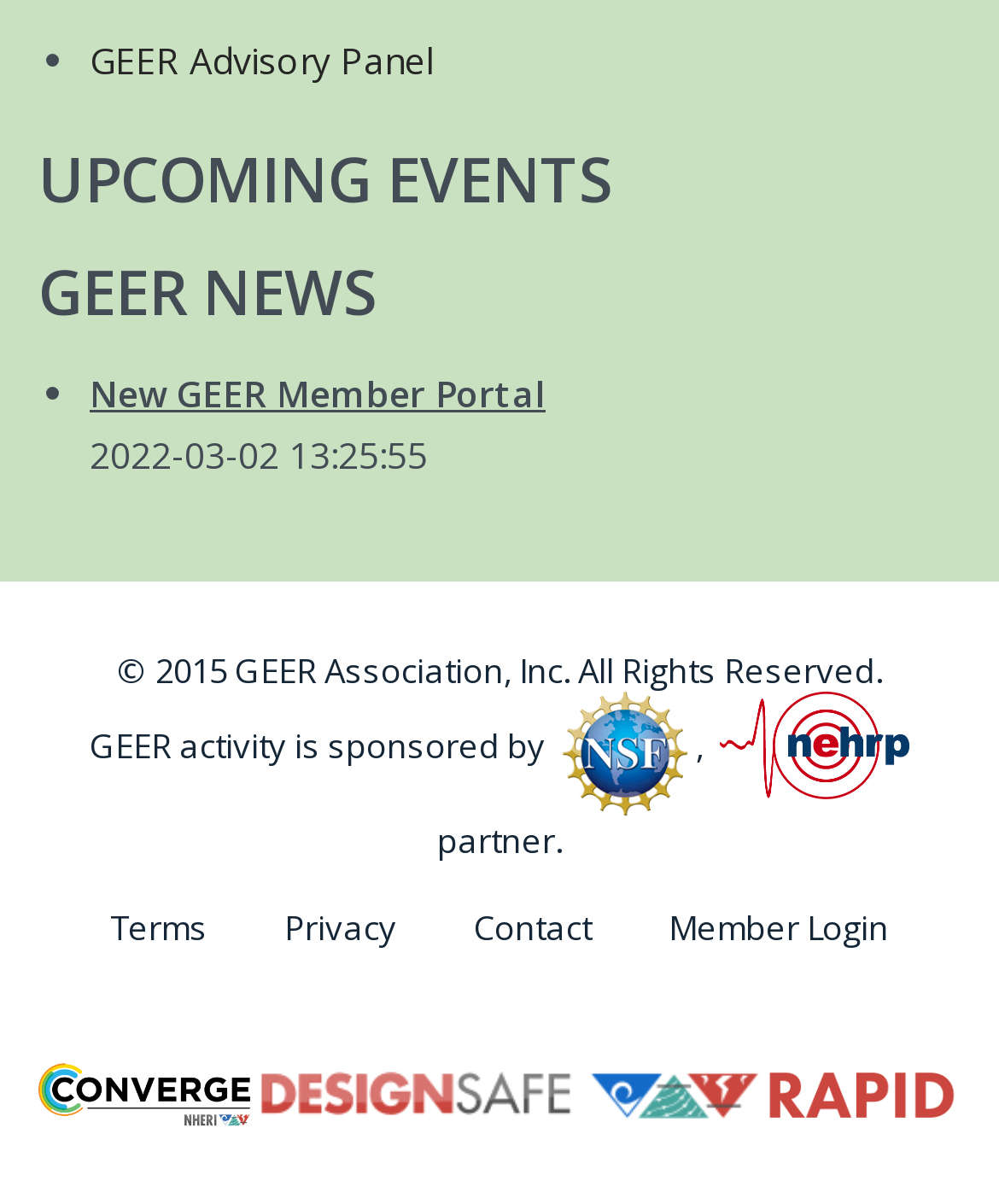Pinpoint the bounding box coordinates of the clickable area necessary to execute the following instruction: "Click on GEER Advisory Panel". The coordinates should be given as four float numbers between 0 and 1, namely [left, top, right, bottom].

[0.09, 0.029, 0.433, 0.07]